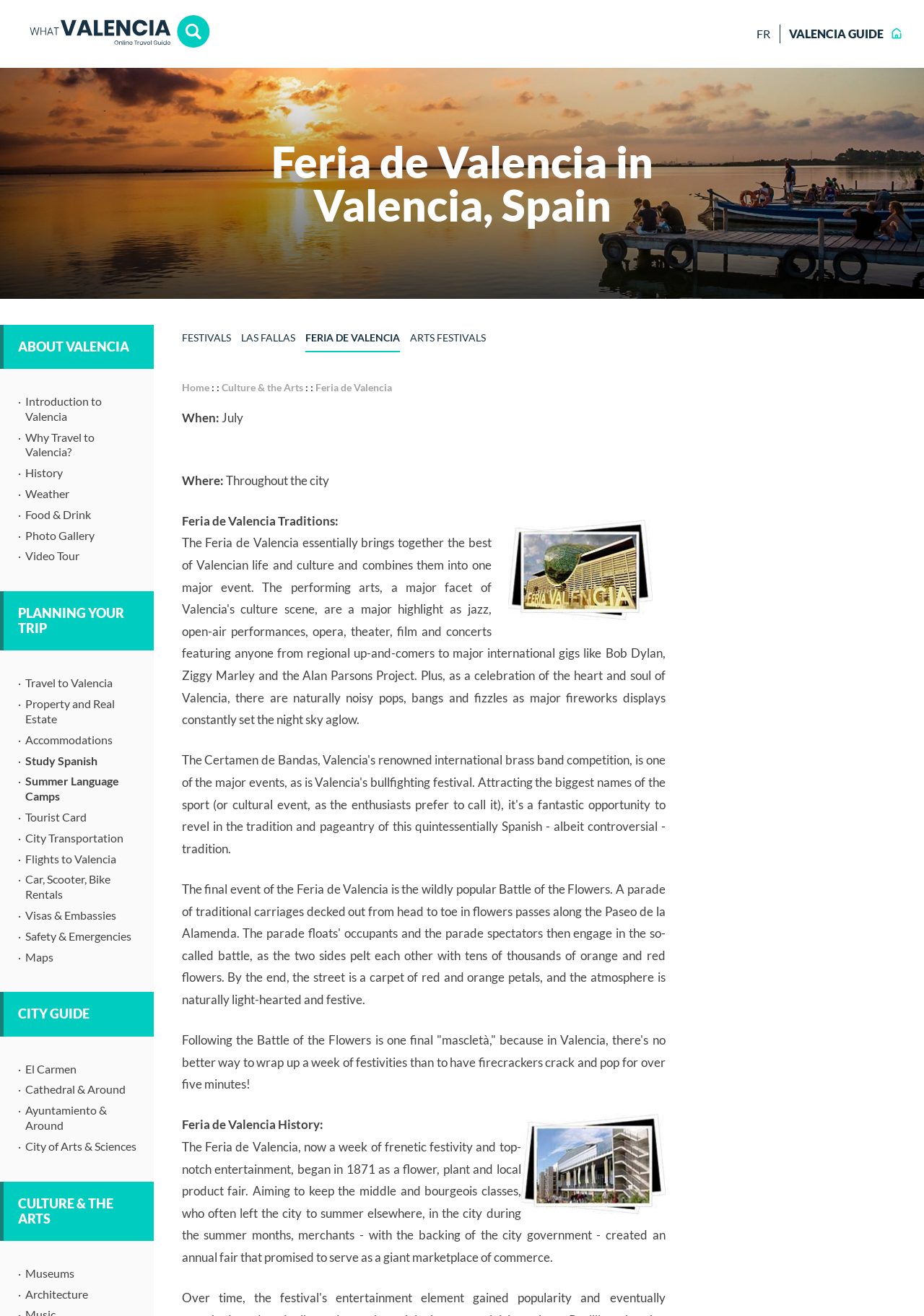Locate the bounding box coordinates of the clickable region necessary to complete the following instruction: "Click on the 'О Нас' link". Provide the coordinates in the format of four float numbers between 0 and 1, i.e., [left, top, right, bottom].

None